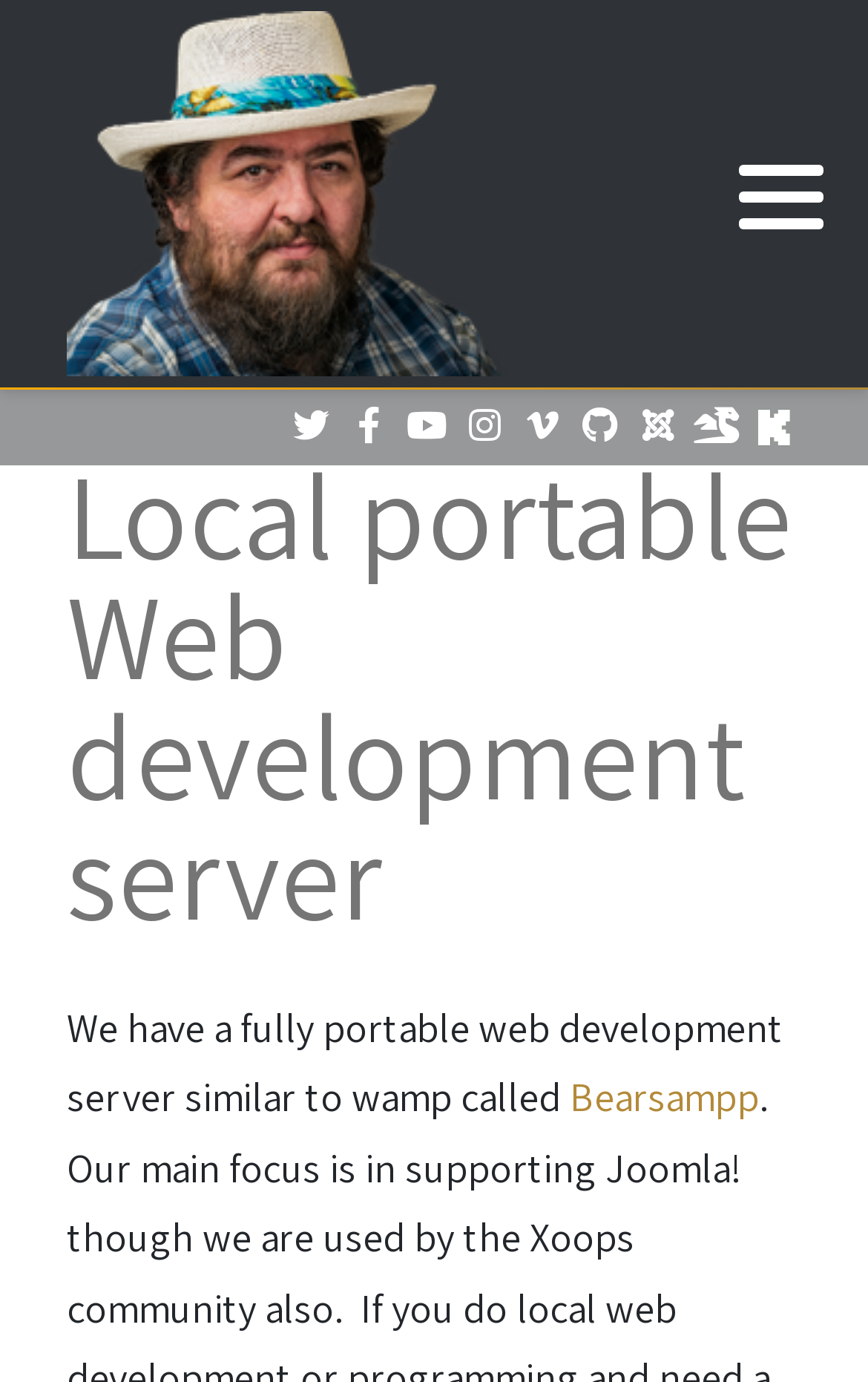Can you find the bounding box coordinates for the element to click on to achieve the instruction: "Open Bearsampp"?

[0.656, 0.775, 0.874, 0.812]